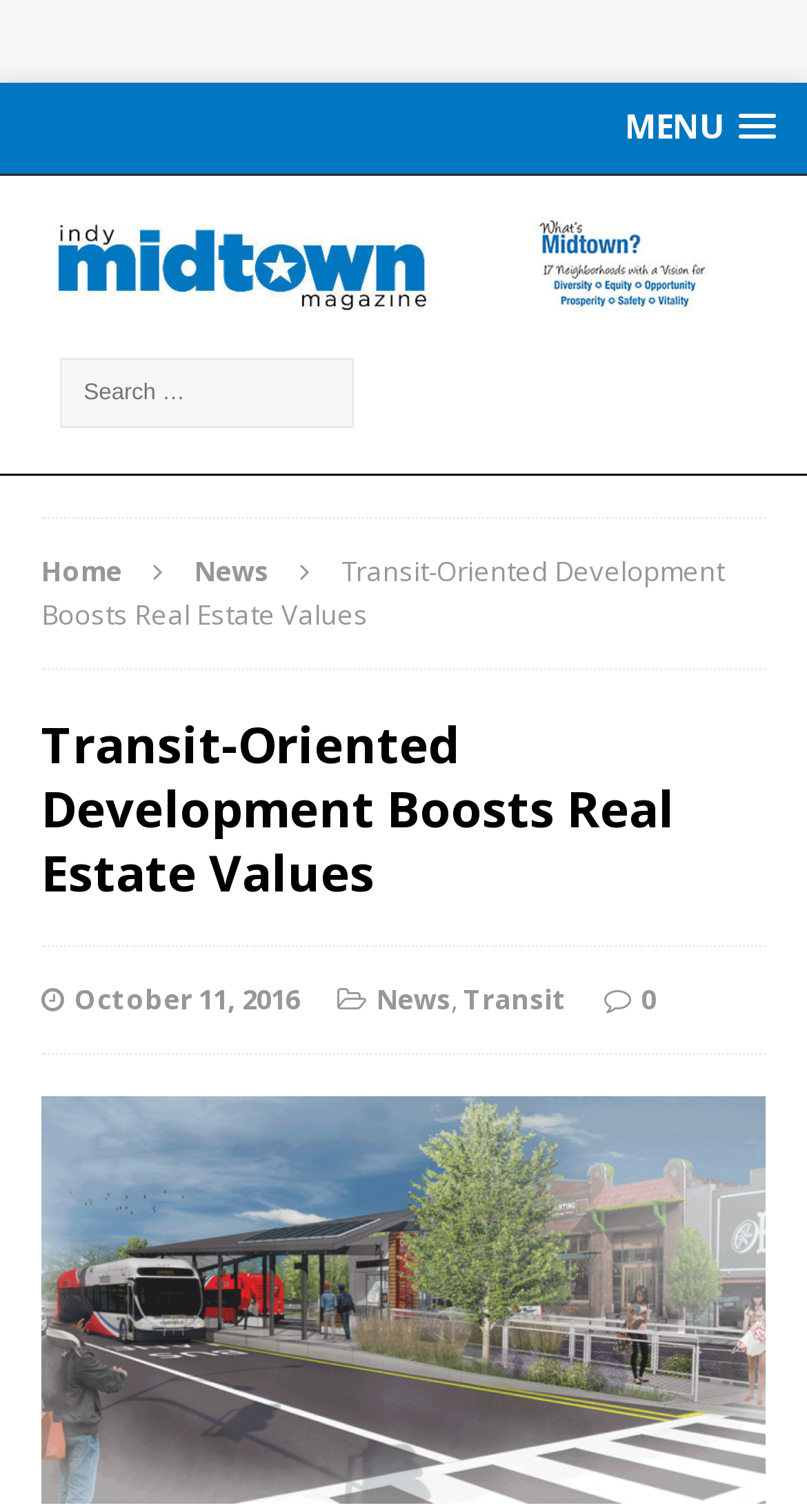Extract the main heading text from the webpage.

Transit-Oriented Development Boosts Real Estate Values